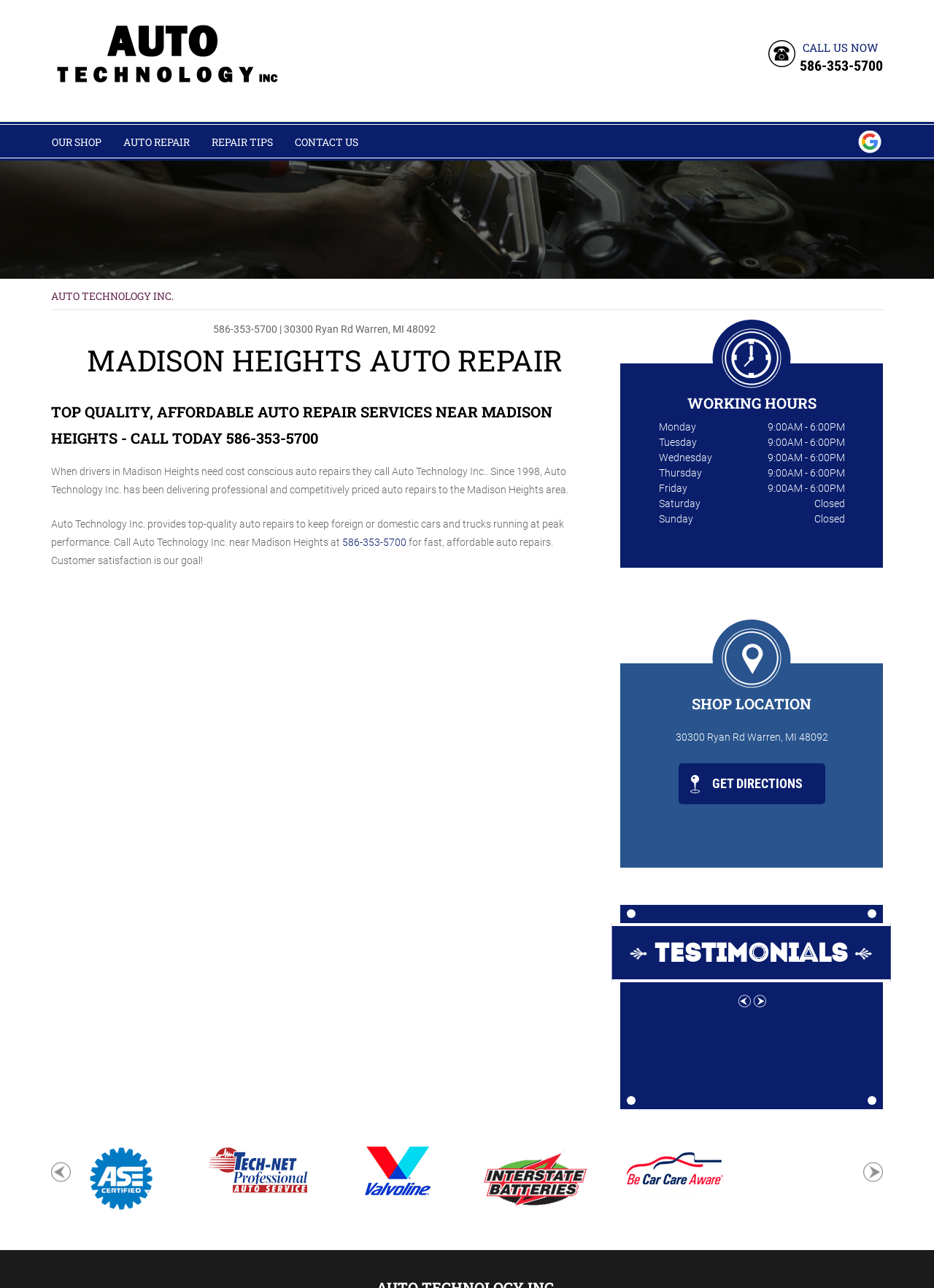How many links are there in the 'TESTIMONIALS' section?
Using the visual information, reply with a single word or short phrase.

3